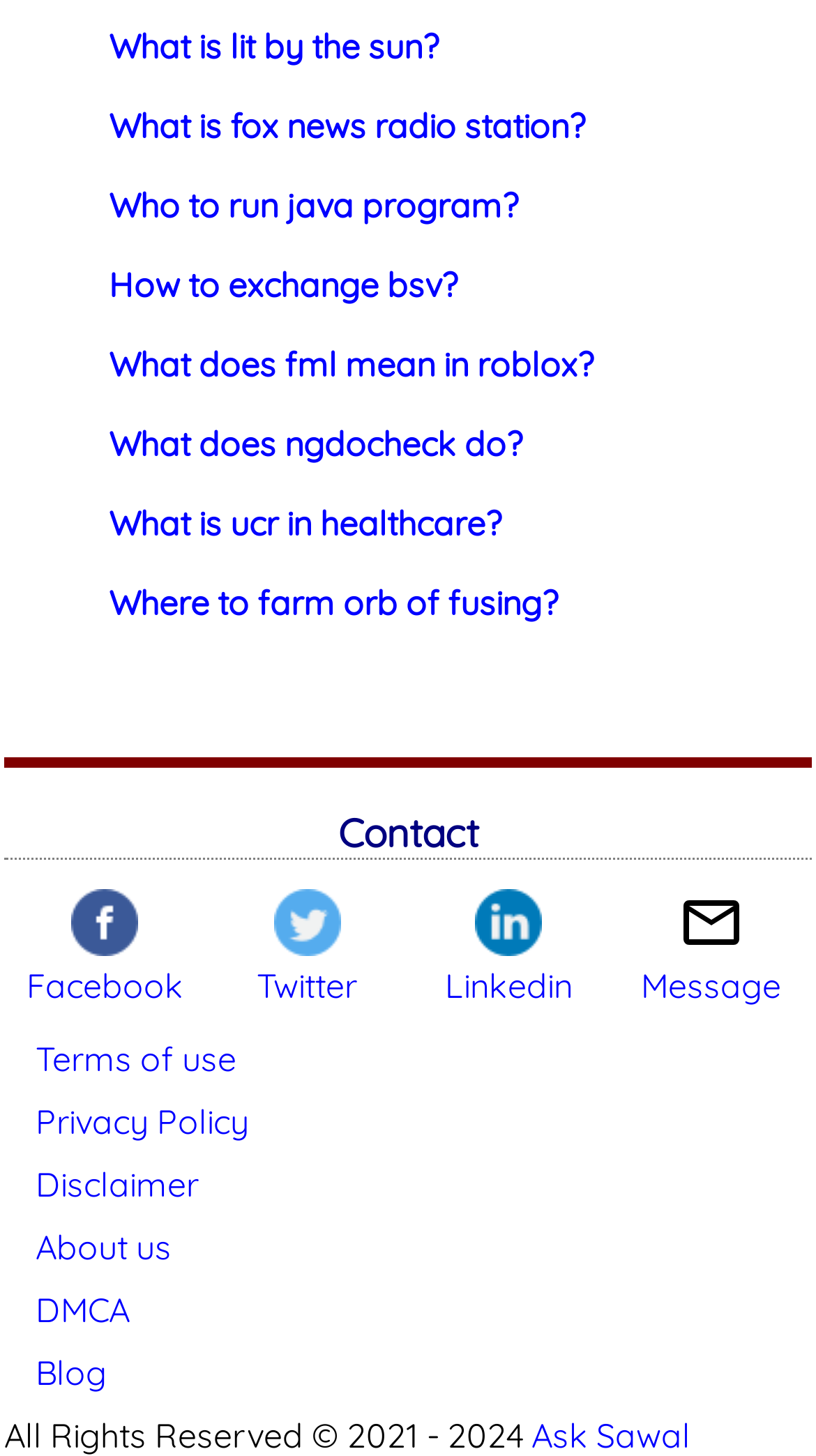What is the purpose of unlocking a bootloader?
Using the image as a reference, give a one-word or short phrase answer.

Install custom ROM